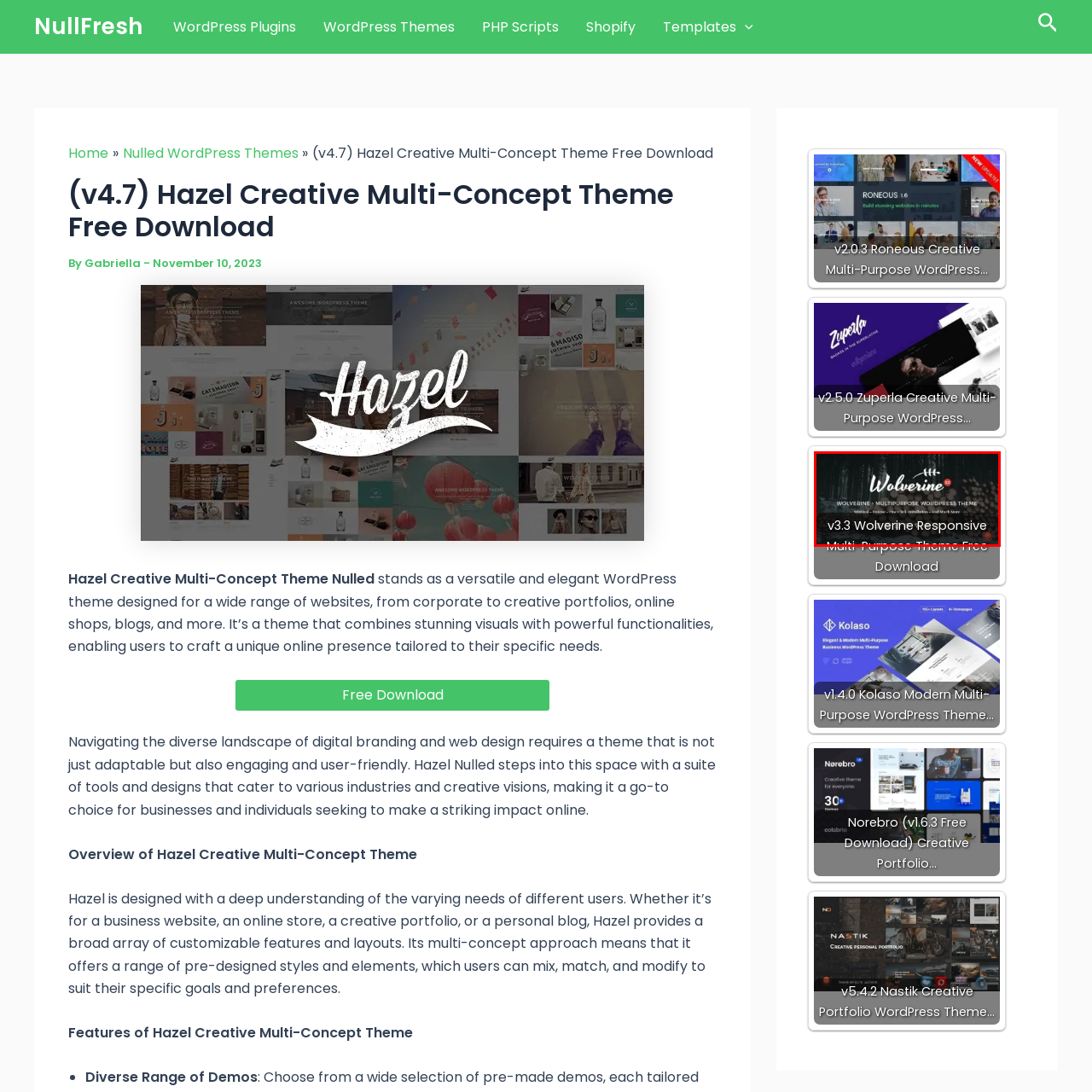Examine the picture highlighted with a red border, What is stacked in the foreground? Please respond with a single word or phrase.

Logs